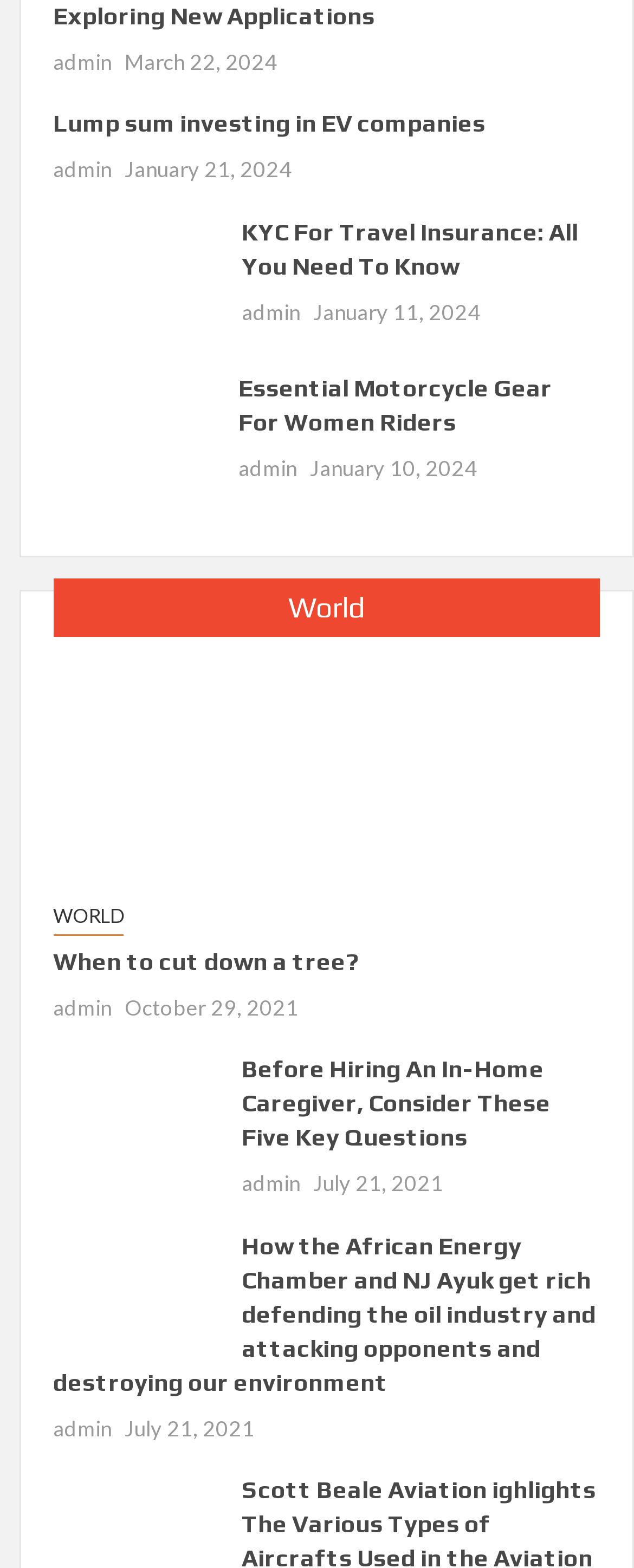What is the topic of the first article?
Please provide a comprehensive answer based on the visual information in the image.

The first article on the webpage has a heading 'Lump sum investing in EV companies', which suggests that the topic of the article is related to investing in electric vehicle companies.